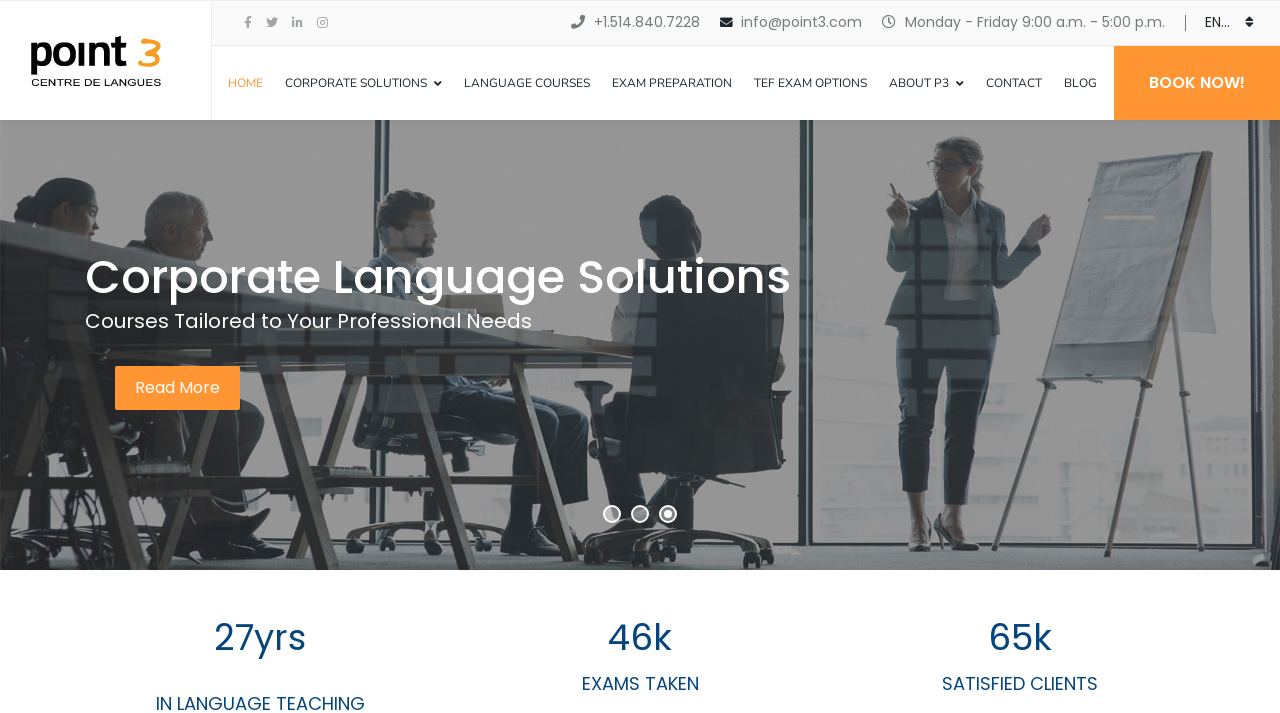Determine the bounding box coordinates for the area that needs to be clicked to fulfill this task: "Contact POINT3 via phone". The coordinates must be given as four float numbers between 0 and 1, i.e., [left, top, right, bottom].

[0.464, 0.017, 0.547, 0.045]